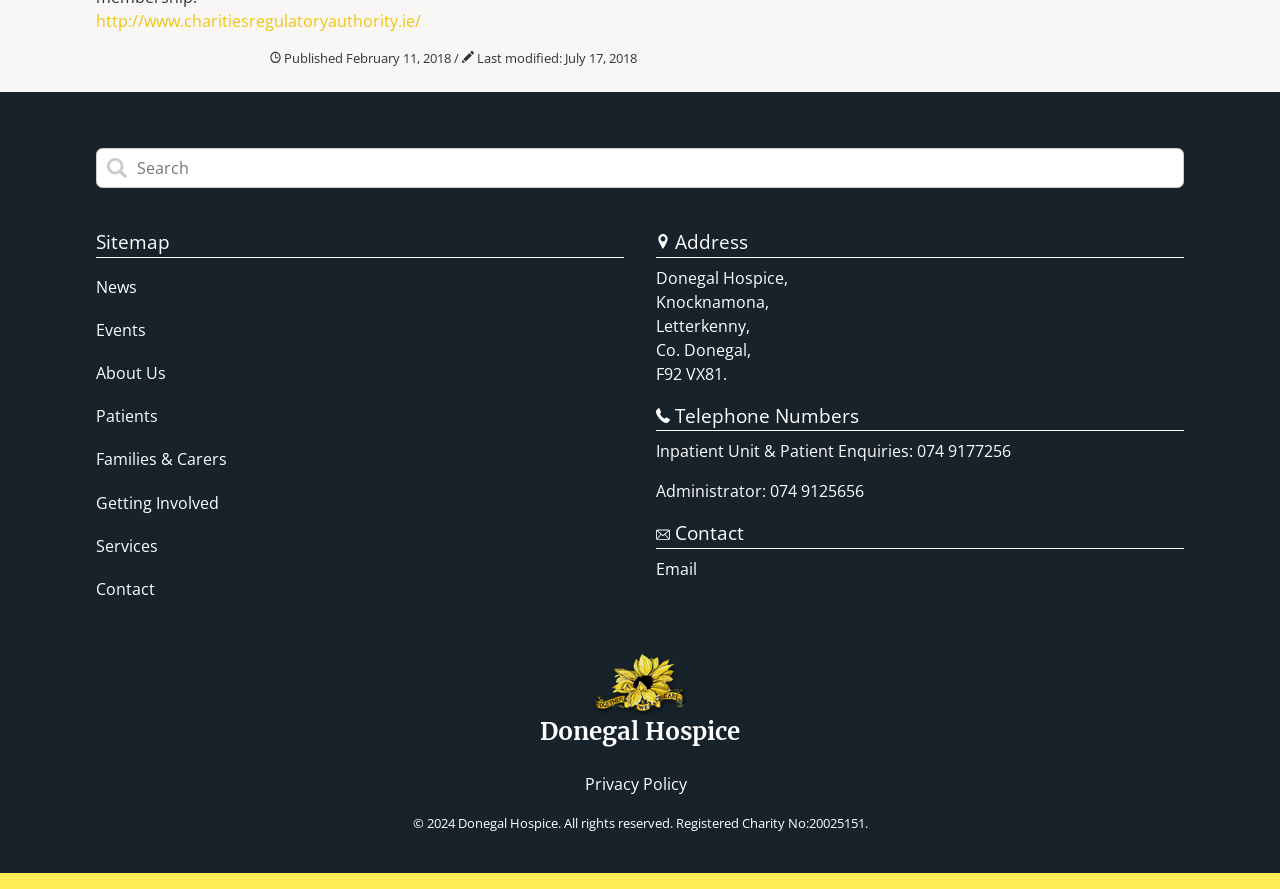Identify the bounding box coordinates of the clickable section necessary to follow the following instruction: "Click on the POCO M6 Pro 5G link". The coordinates should be presented as four float numbers from 0 to 1, i.e., [left, top, right, bottom].

None